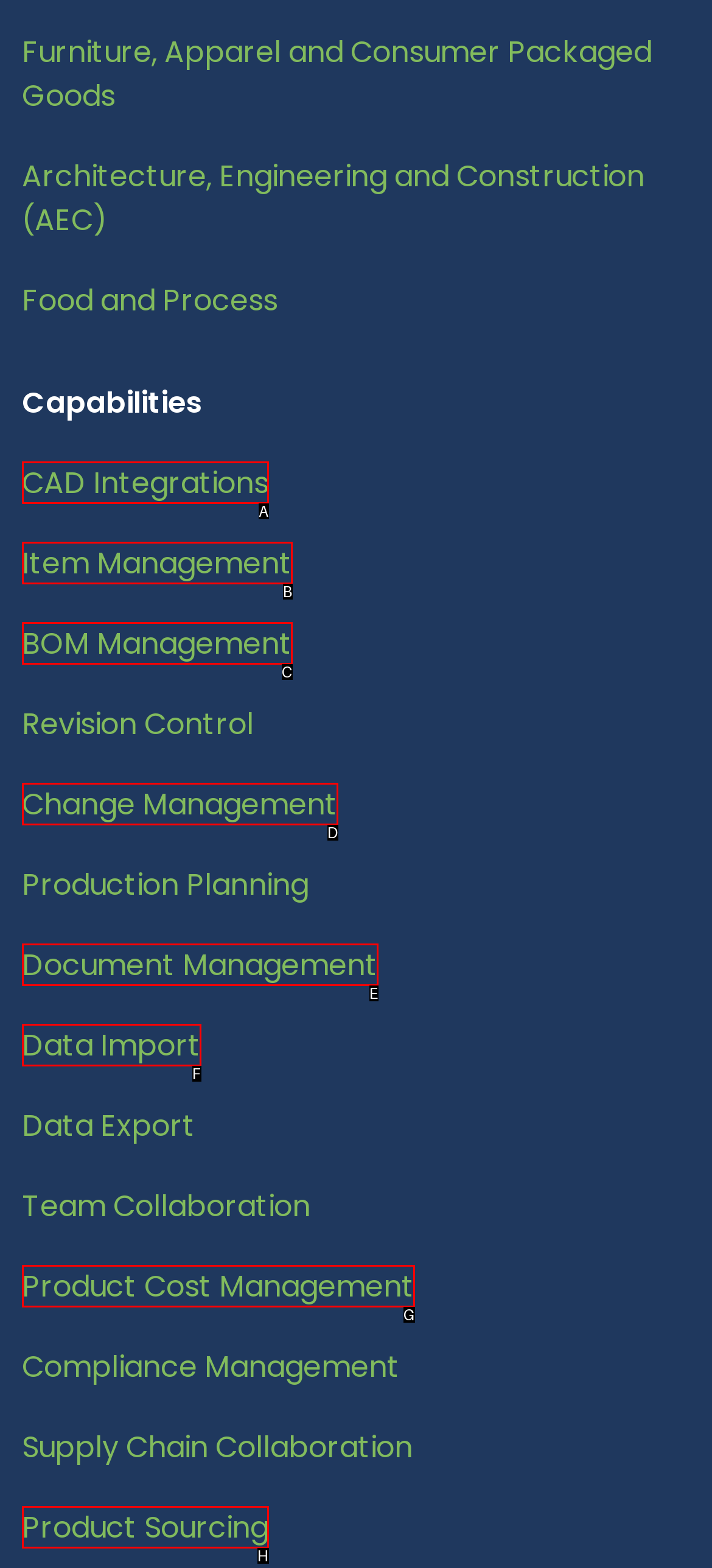From the choices given, find the HTML element that matches this description: Product Sourcing. Answer with the letter of the selected option directly.

H